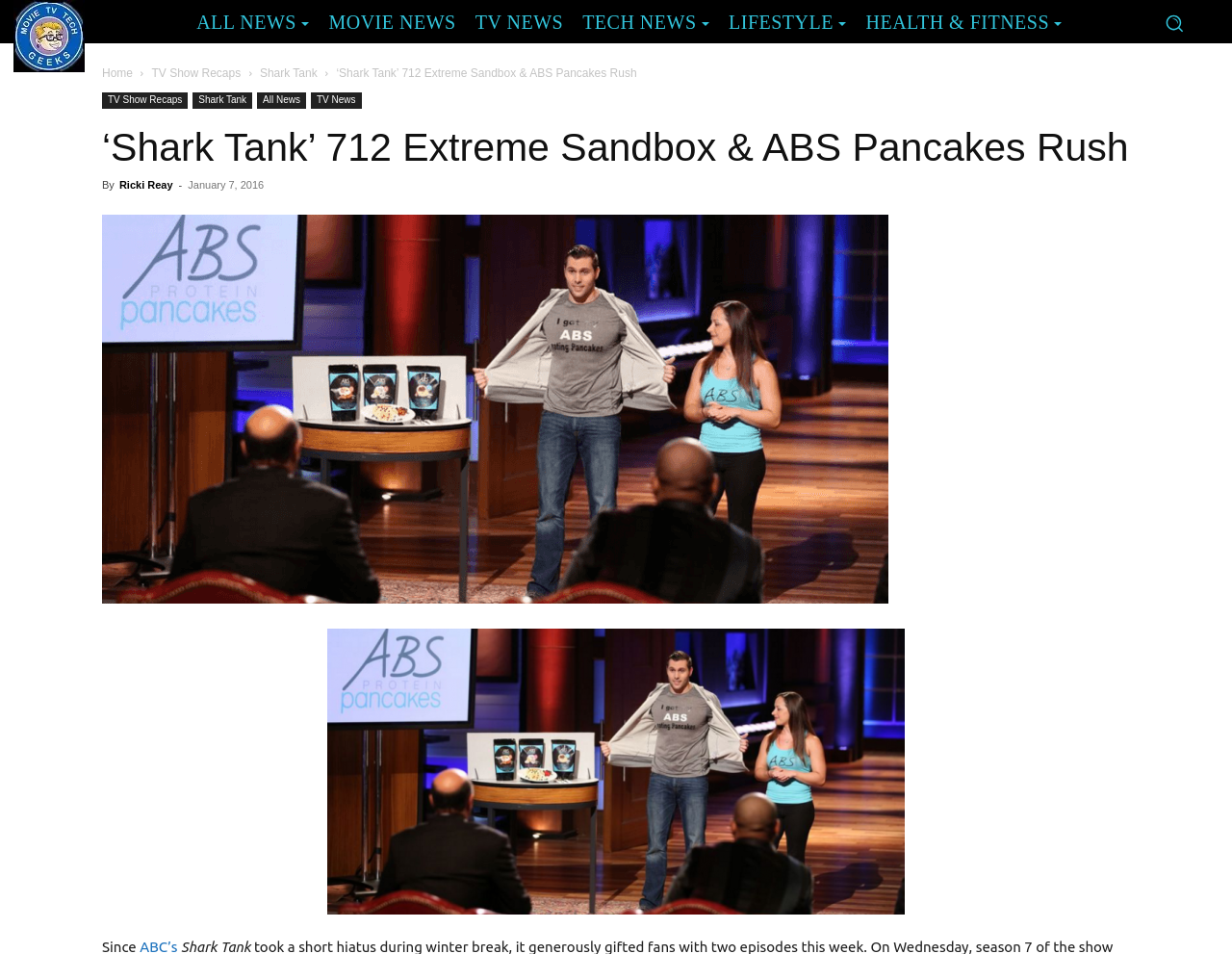What is the category of the article?
Please answer using one word or phrase, based on the screenshot.

TV News